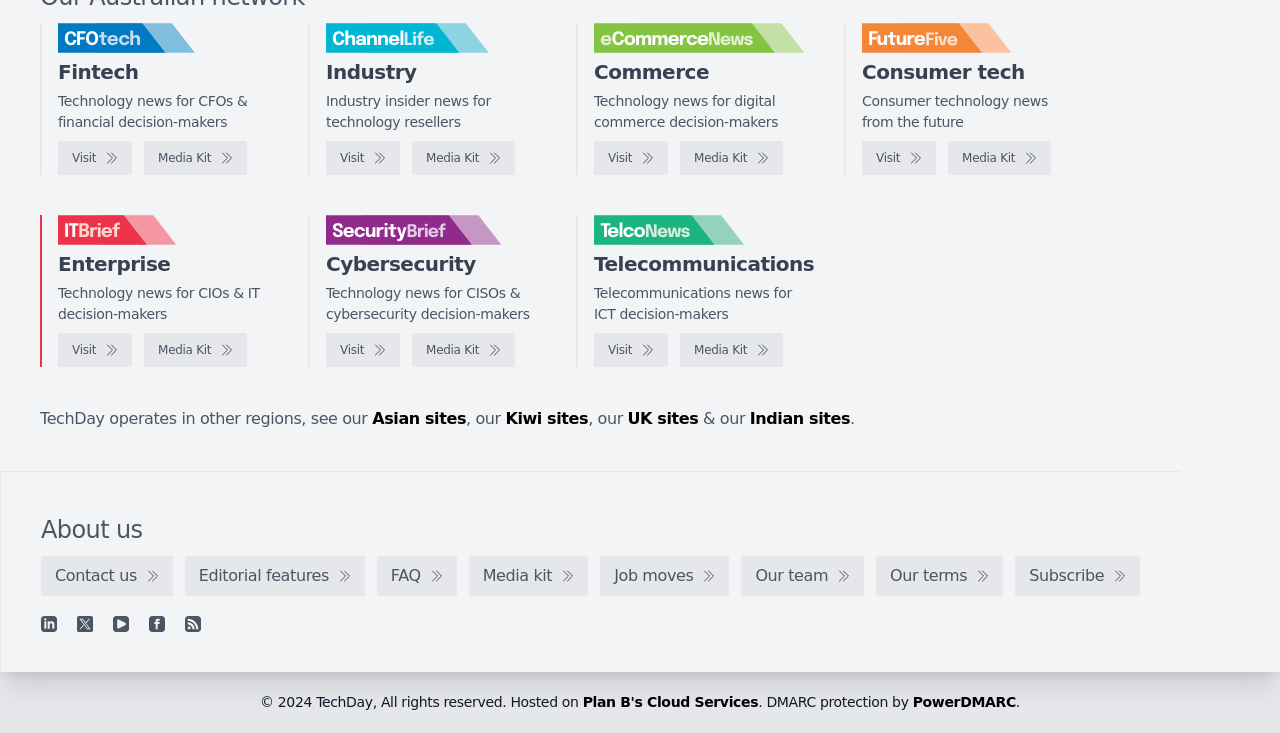What is the category of news on the third section?
Based on the screenshot, provide your answer in one word or phrase.

Consumer tech